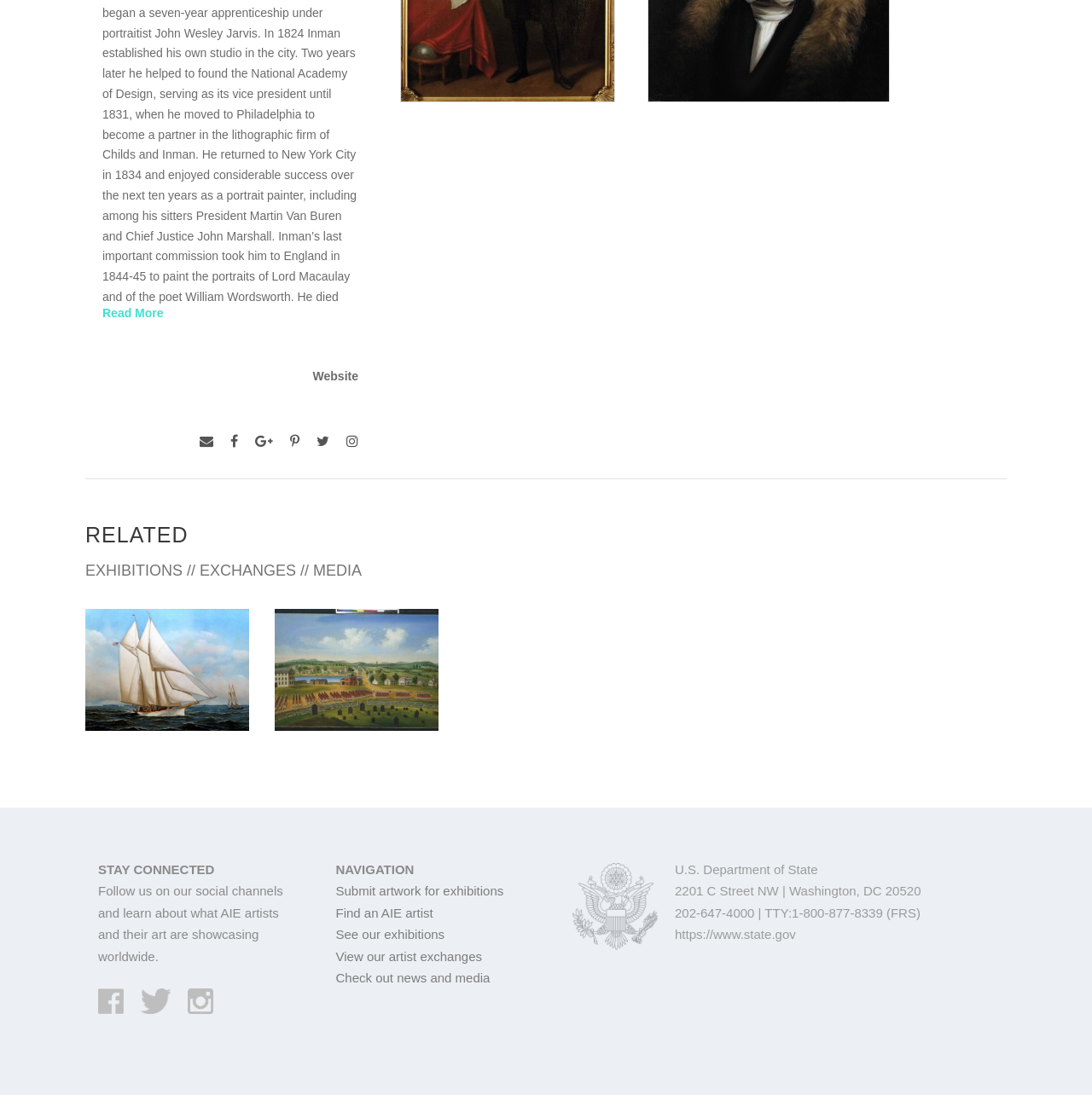Locate the UI element described by View our artist exchanges and provide its bounding box coordinates. Use the format (top-left x, top-left y, bottom-right x, bottom-right y) with all values as floating point numbers between 0 and 1.

[0.307, 0.867, 0.441, 0.88]